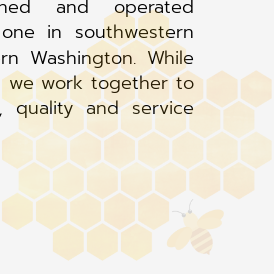What atmosphere do the warm colors create?
Refer to the screenshot and answer in one word or phrase.

Inviting